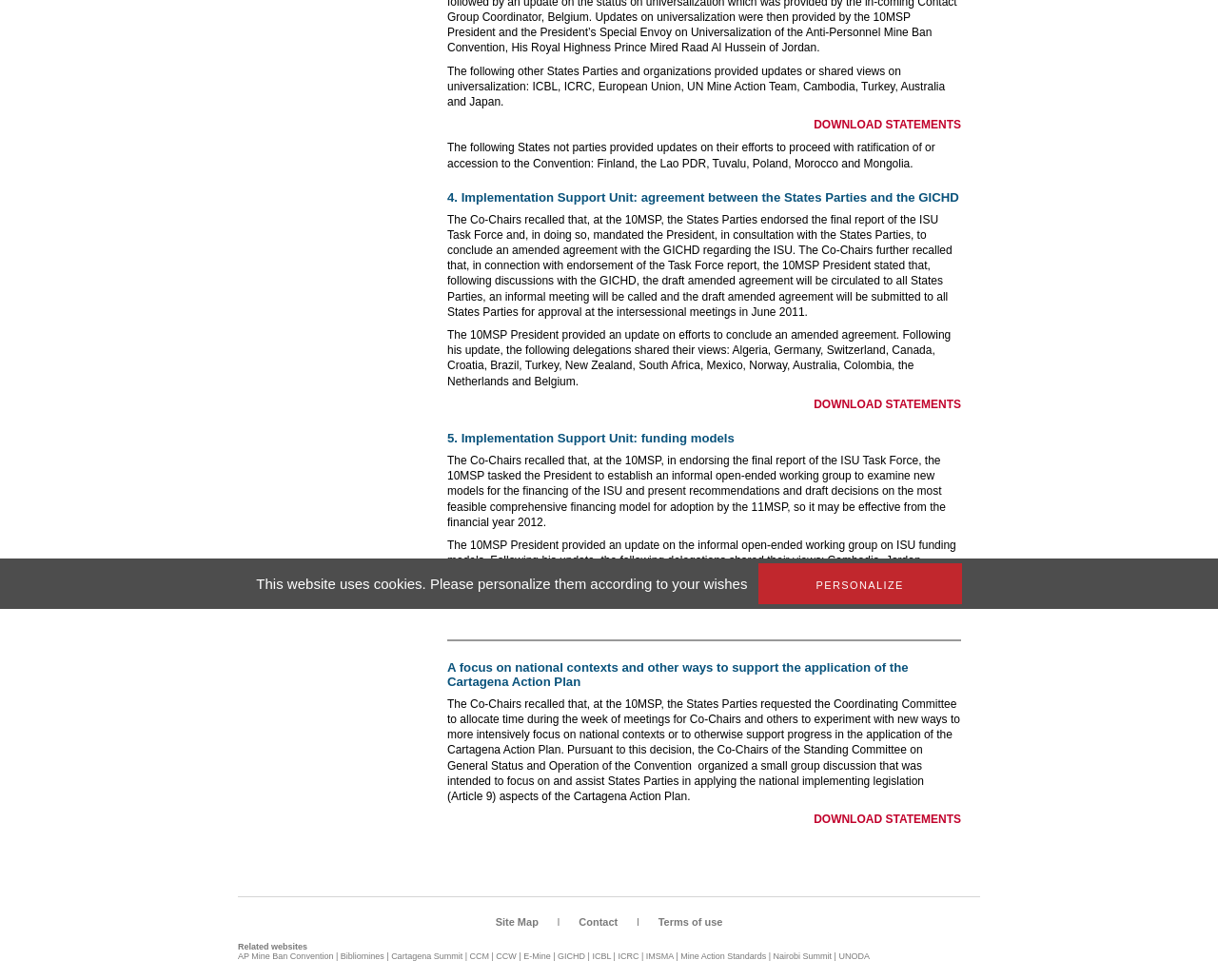Locate the UI element described as follows: "Contact". Return the bounding box coordinates as four float numbers between 0 and 1 in the order [left, top, right, bottom].

[0.46, 0.934, 0.523, 0.946]